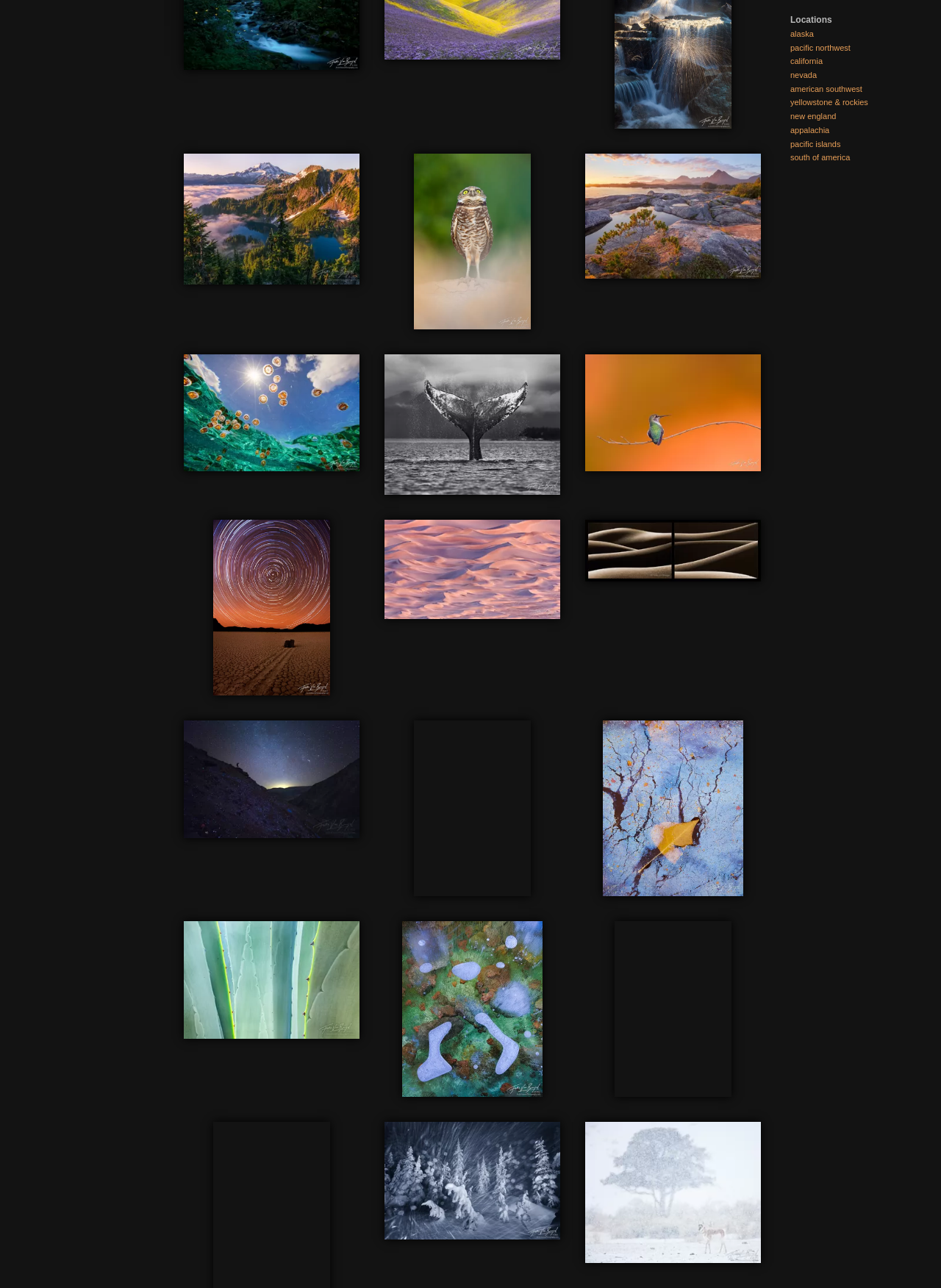Extract the bounding box coordinates of the UI element described: "title="Plant Oils on Water"". Provide the coordinates in the format [left, top, right, bottom] with values ranging from 0 to 1.

[0.641, 0.687, 0.79, 0.694]